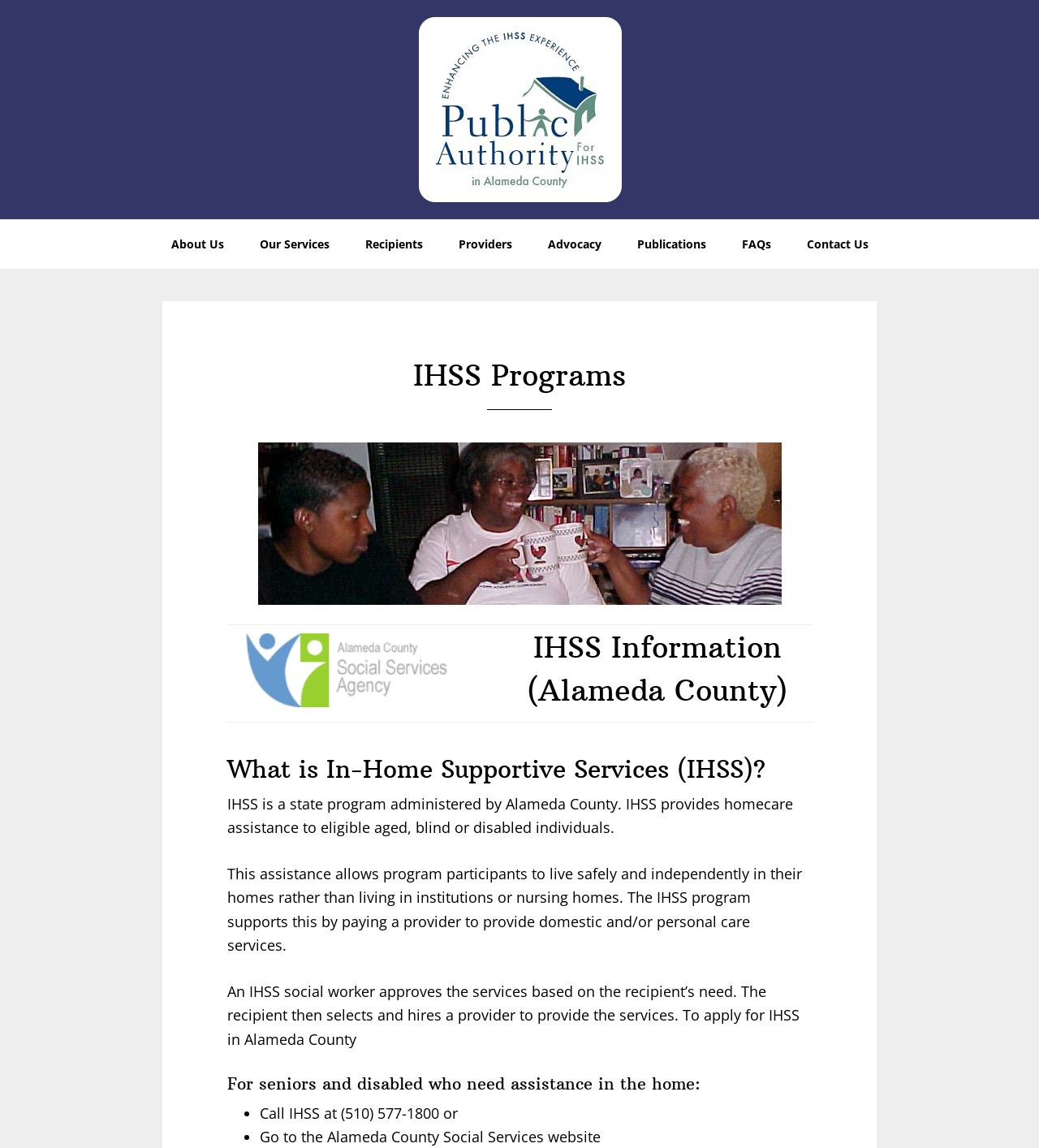Write a detailed summary of the webpage, including text, images, and layout.

The webpage is about IHSS Programs, with a focus on In-Home Supportive Services. At the top, there are three "Skip to" links, allowing users to navigate to primary navigation, main content, or footer. Below these links, there is a prominent link to "Public Authority for IHSS".

The main navigation menu is located at the top of the page, with links to "About Us", "Our Services", "Recipients", "Providers", "Advocacy", "Publications", "FAQs", and "Contact Us". 

The main content area is divided into sections. The first section has a header "IHSS Programs" and an image related to IHSS. Below this, there is a table with two columns, listing "Adult and Aging Services" and "IHSS Information (Alameda County)" with corresponding images.

The next section explains what IHSS is, providing a detailed description of the program, its purpose, and how it works. This section consists of four paragraphs of text, describing the program's benefits, the role of IHSS social workers, and the process of applying for IHSS in Alameda County.

Finally, there is a section targeting seniors and disabled individuals who need assistance in the home, providing contact information and a link to the Alameda County Social Services website.